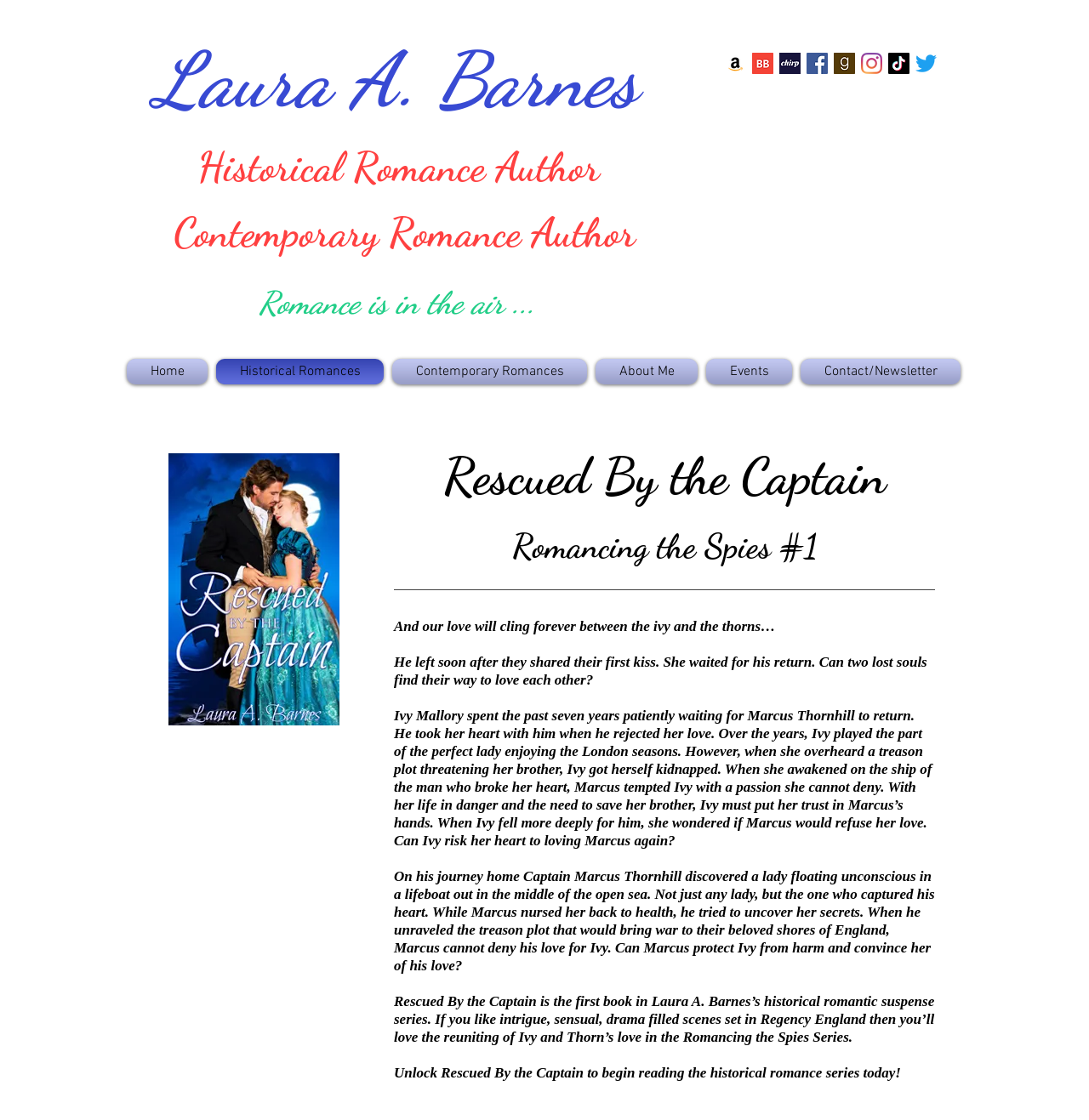What is the author's name?
Using the image, answer in one word or phrase.

Laura A. Barnes